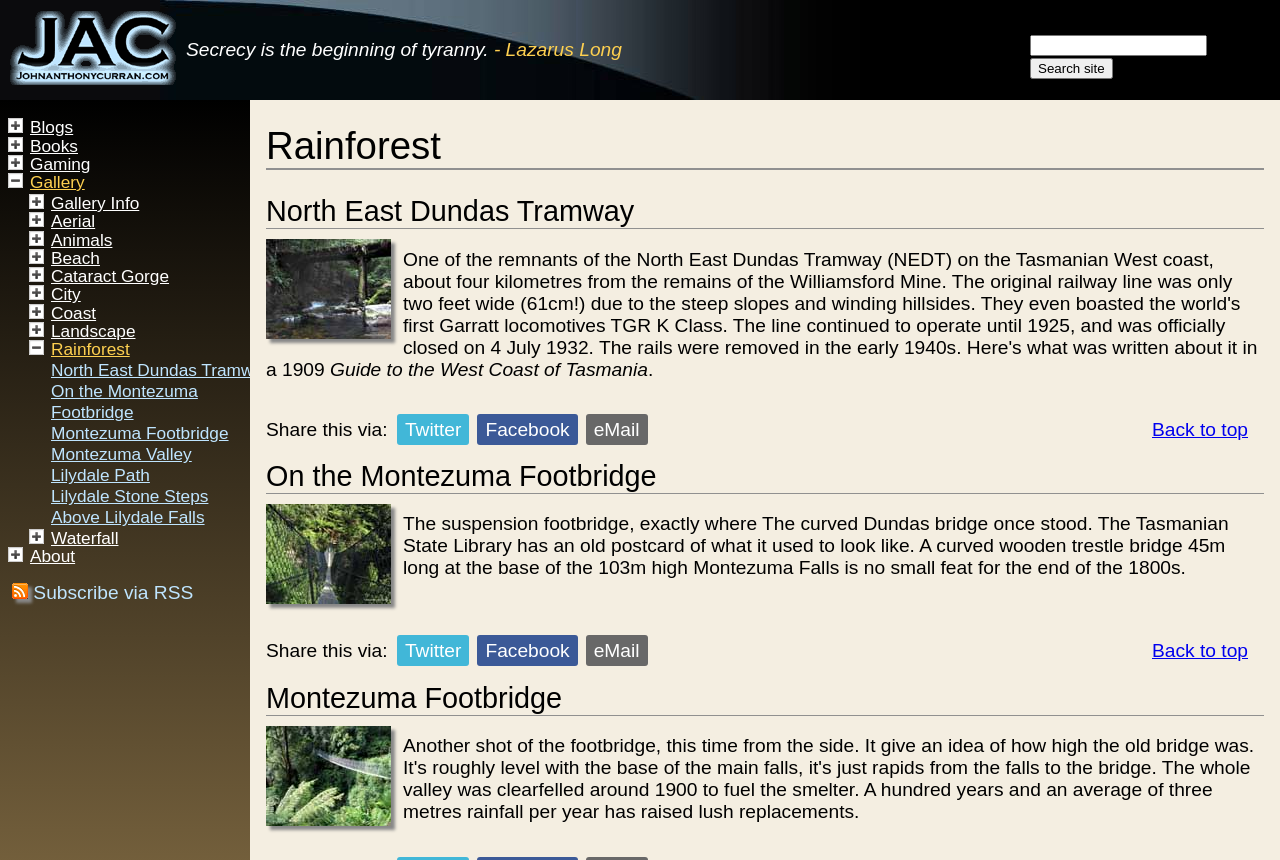Pinpoint the bounding box coordinates of the clickable area necessary to execute the following instruction: "Subscribe via RSS". The coordinates should be given as four float numbers between 0 and 1, namely [left, top, right, bottom].

[0.0, 0.677, 0.151, 0.701]